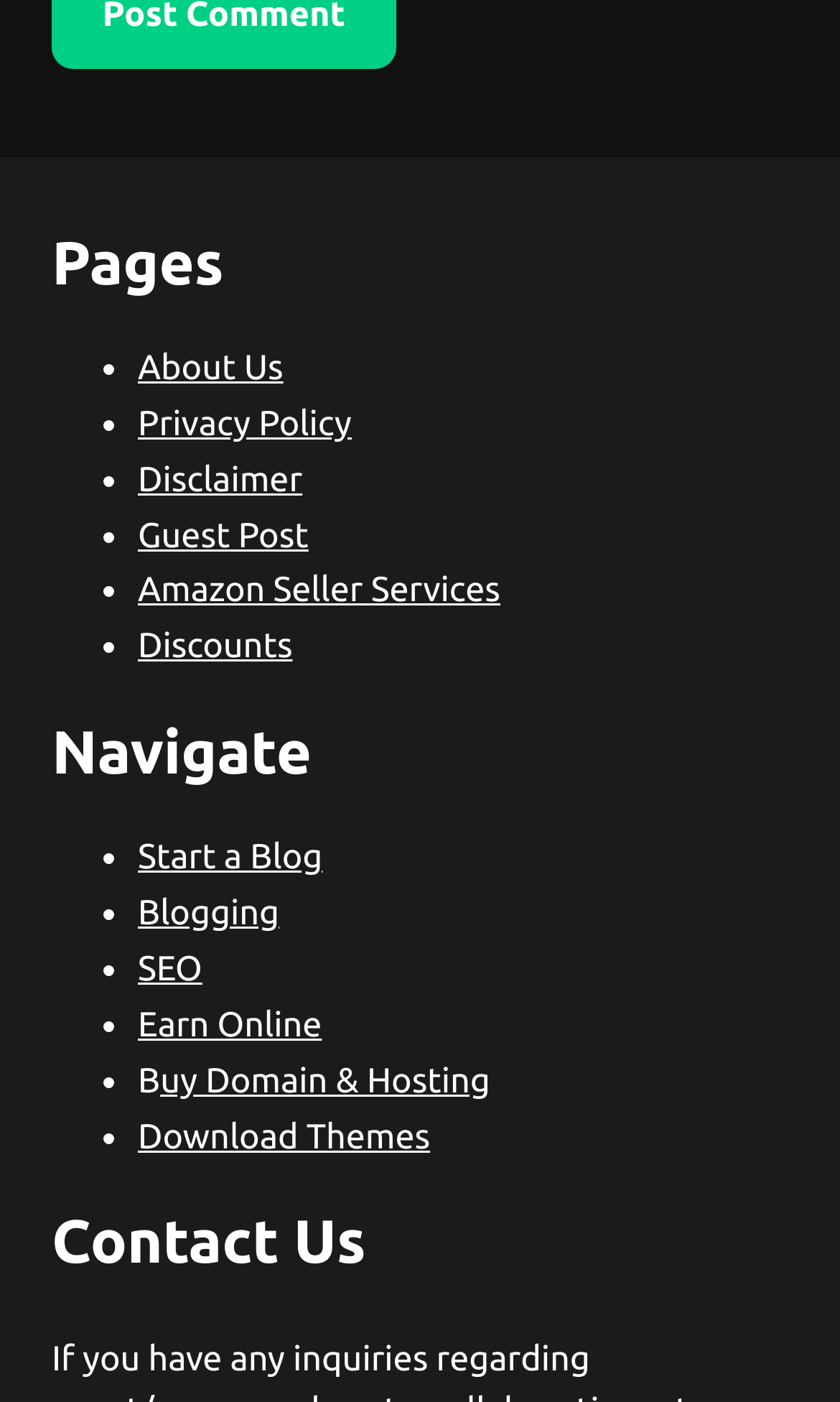Pinpoint the bounding box coordinates of the area that must be clicked to complete this instruction: "visit the Guest Post page".

[0.164, 0.368, 0.367, 0.396]